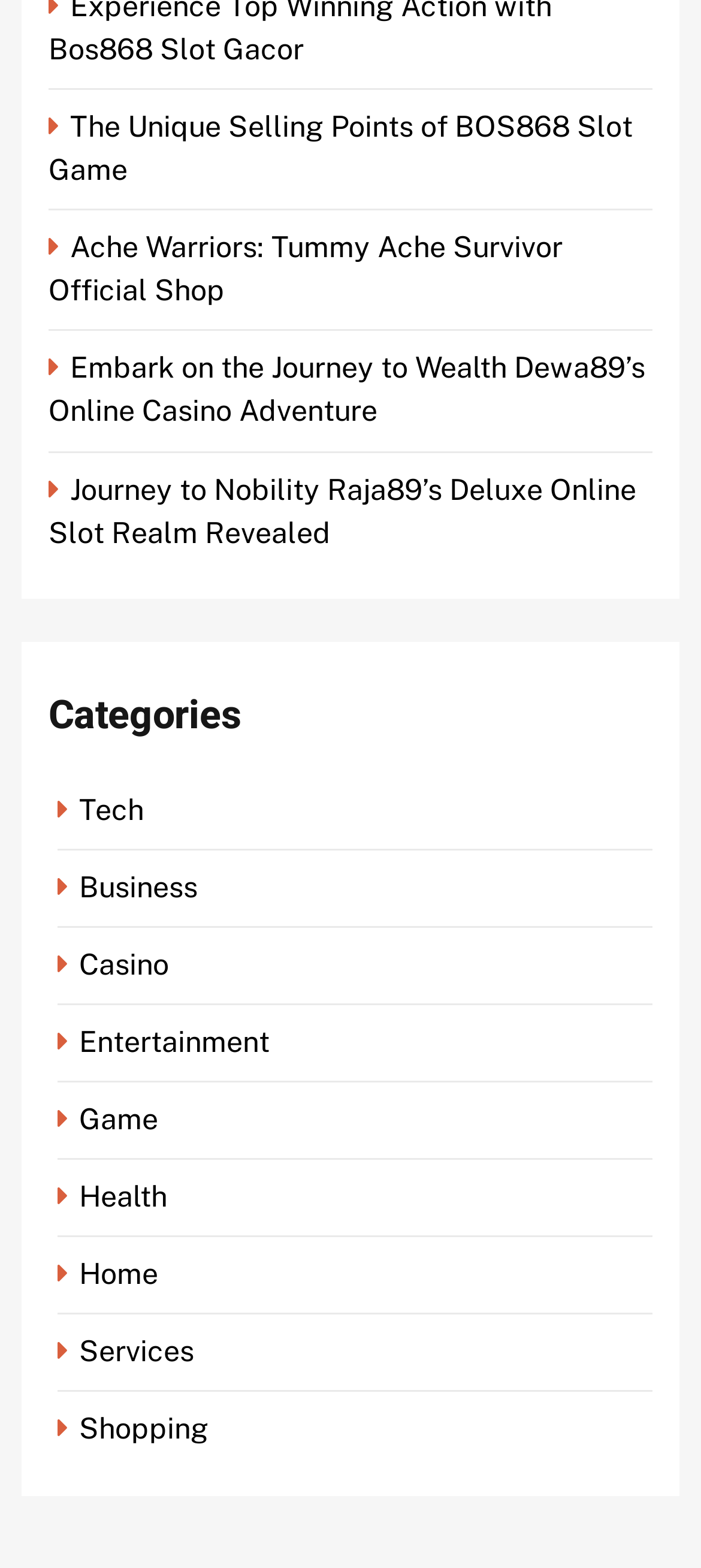Find the bounding box coordinates of the element you need to click on to perform this action: 'Click on The Unique Selling Points of BOS868 Slot Game'. The coordinates should be represented by four float values between 0 and 1, in the format [left, top, right, bottom].

[0.069, 0.07, 0.903, 0.119]